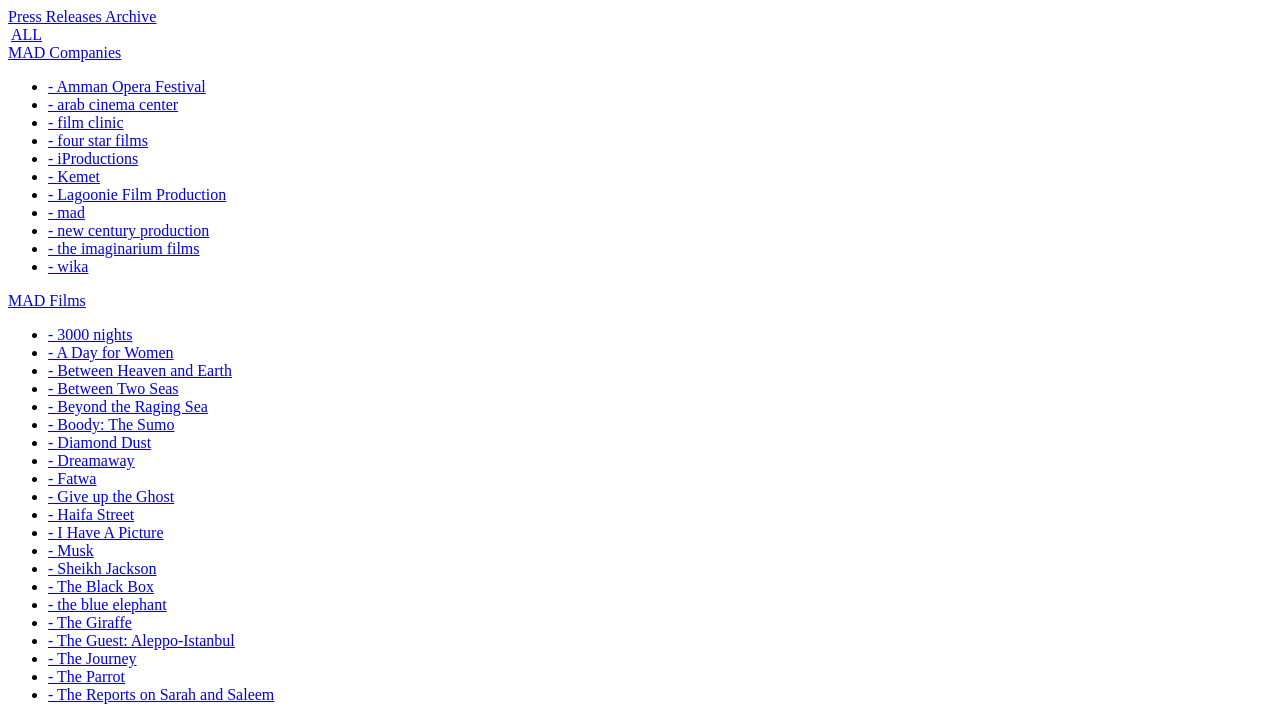Reply to the question below using a single word or brief phrase:
How many films are listed?

Over 30